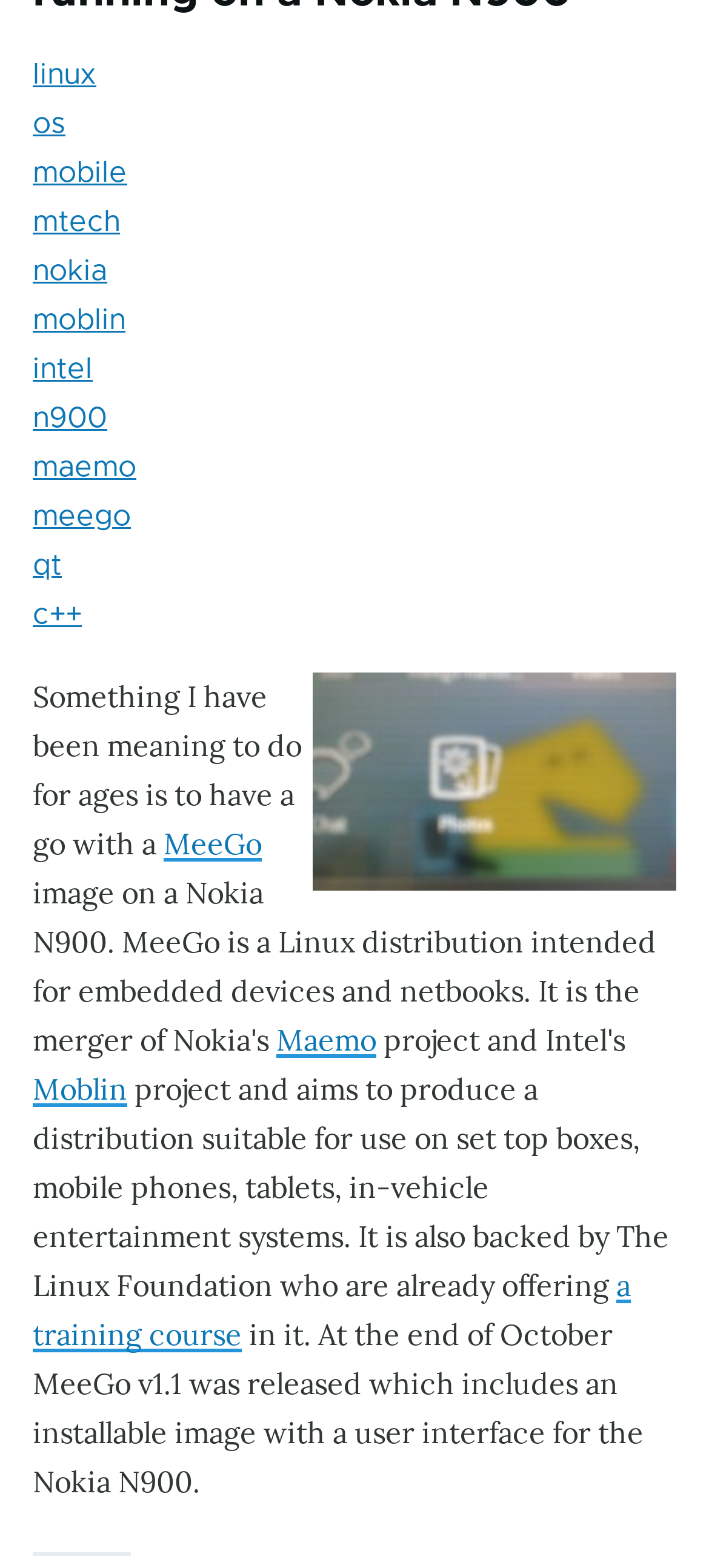Ascertain the bounding box coordinates for the UI element detailed here: "a training course". The coordinates should be provided as [left, top, right, bottom] with each value being a float between 0 and 1.

[0.046, 0.808, 0.89, 0.862]